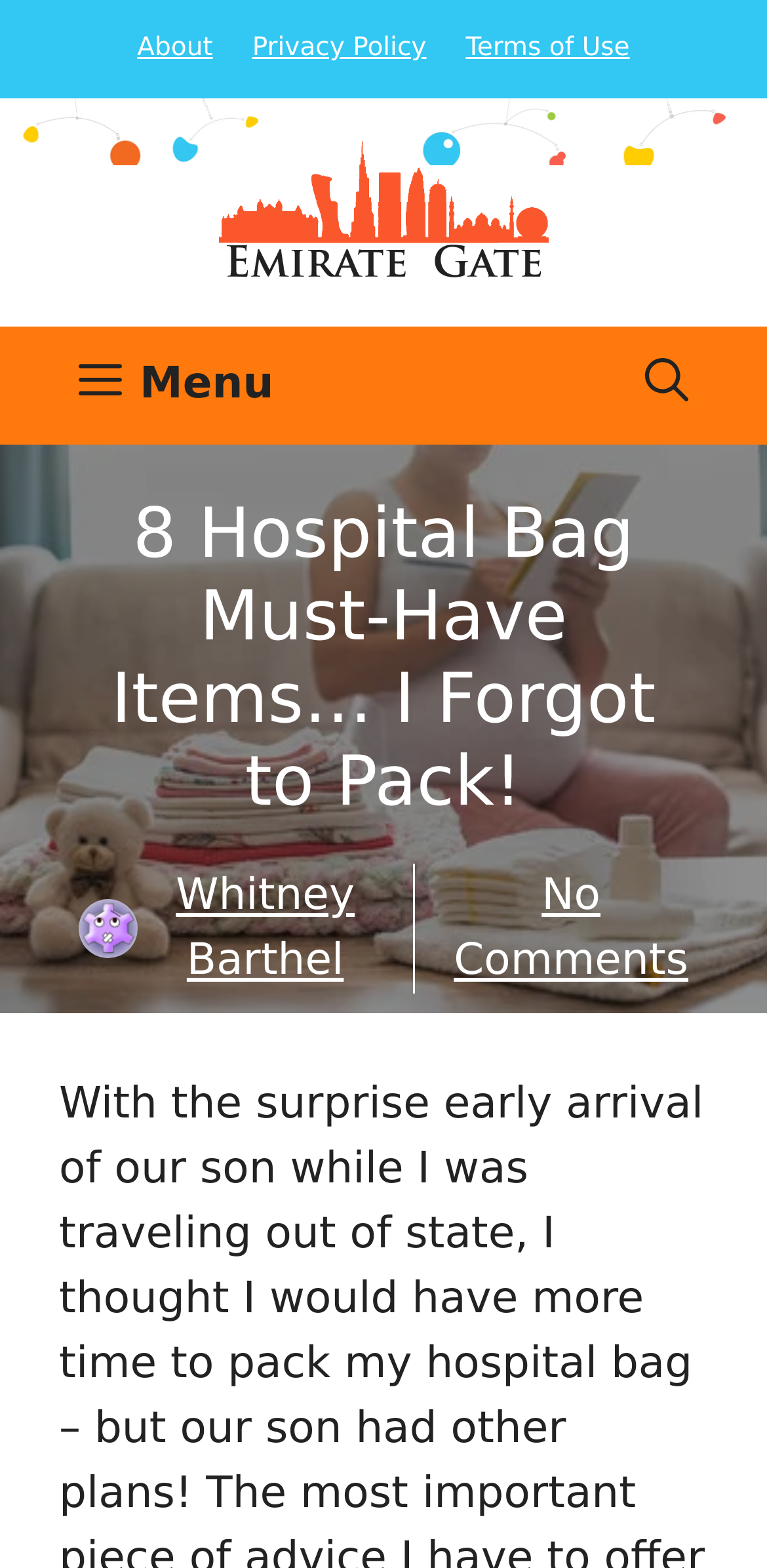Locate the bounding box coordinates of the element that should be clicked to execute the following instruction: "Click on About link".

[0.179, 0.021, 0.277, 0.04]